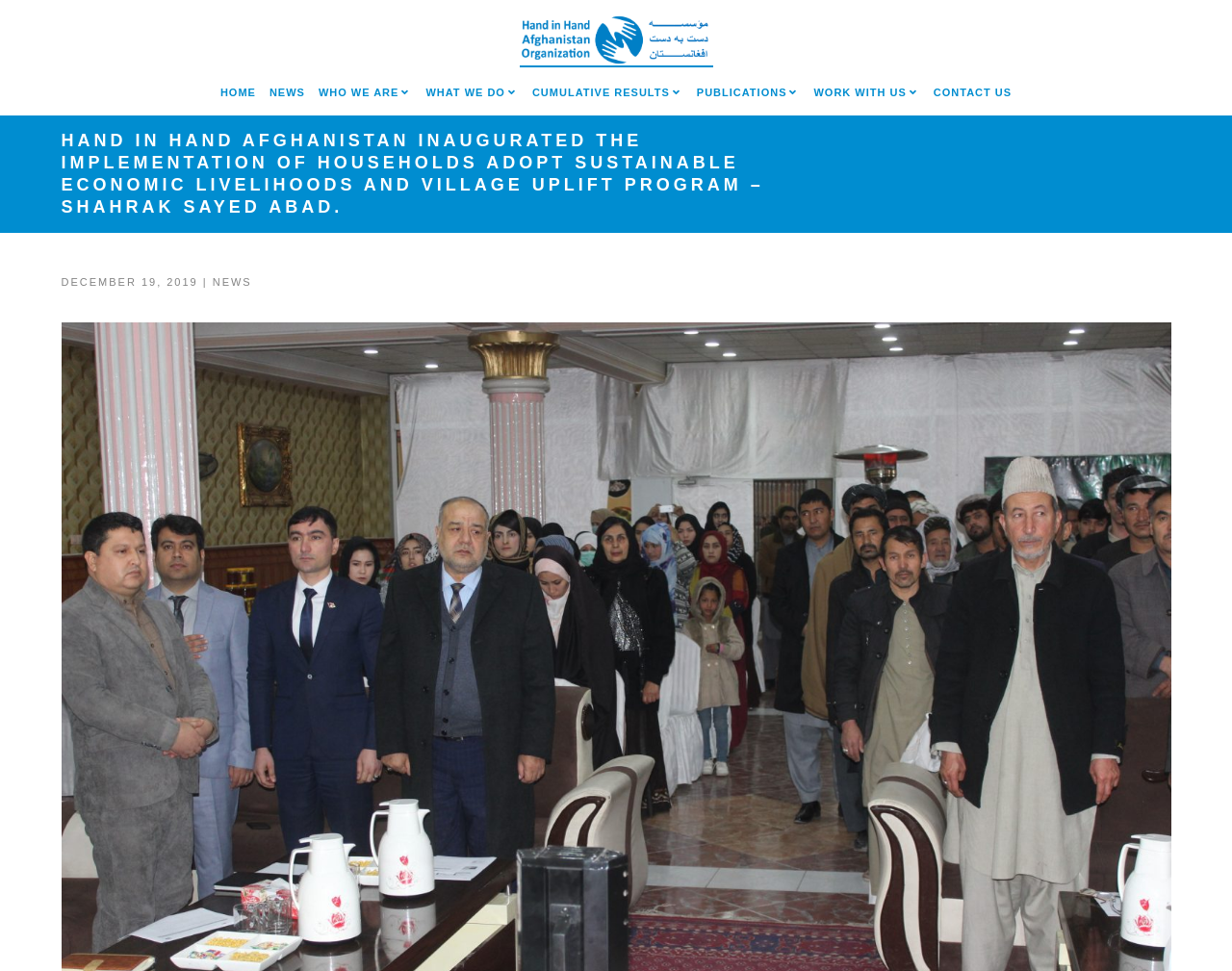Find the bounding box of the element with the following description: "parent_node: WORK WITH US". The coordinates must be four float numbers between 0 and 1, formatted as [left, top, right, bottom].

[0.736, 0.08, 0.747, 0.114]